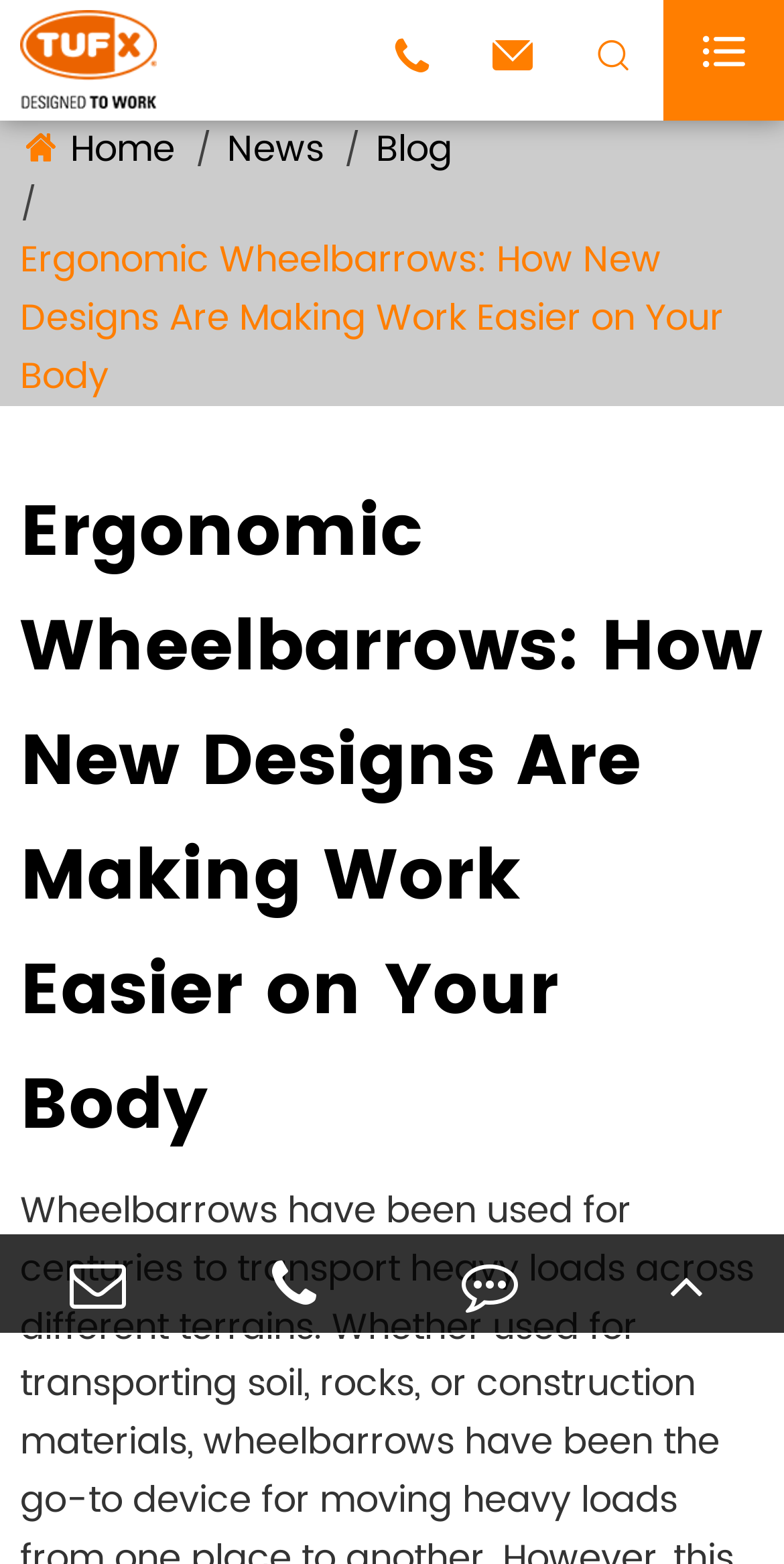Locate the bounding box coordinates of the element you need to click to accomplish the task described by this instruction: "contact us".

[0.276, 0.805, 0.681, 0.838]